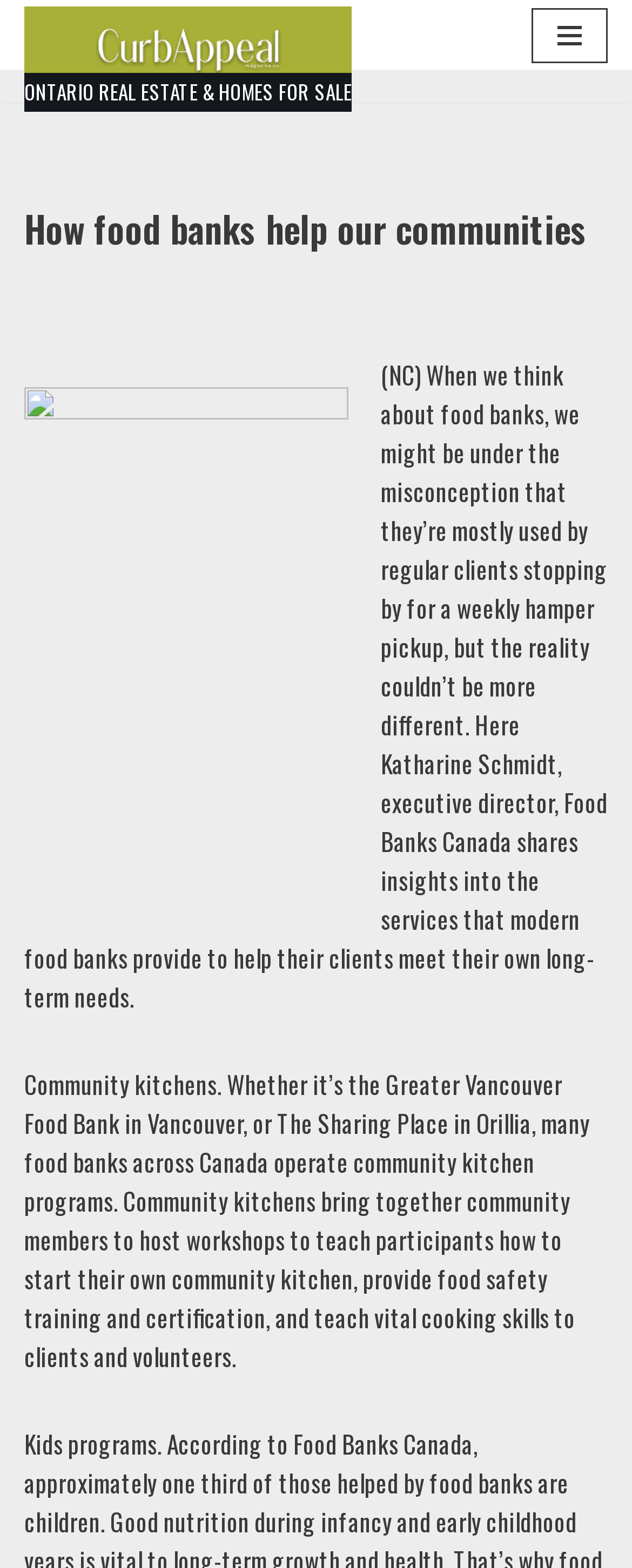Determine the main text heading of the webpage and provide its content.

How food banks help our communities